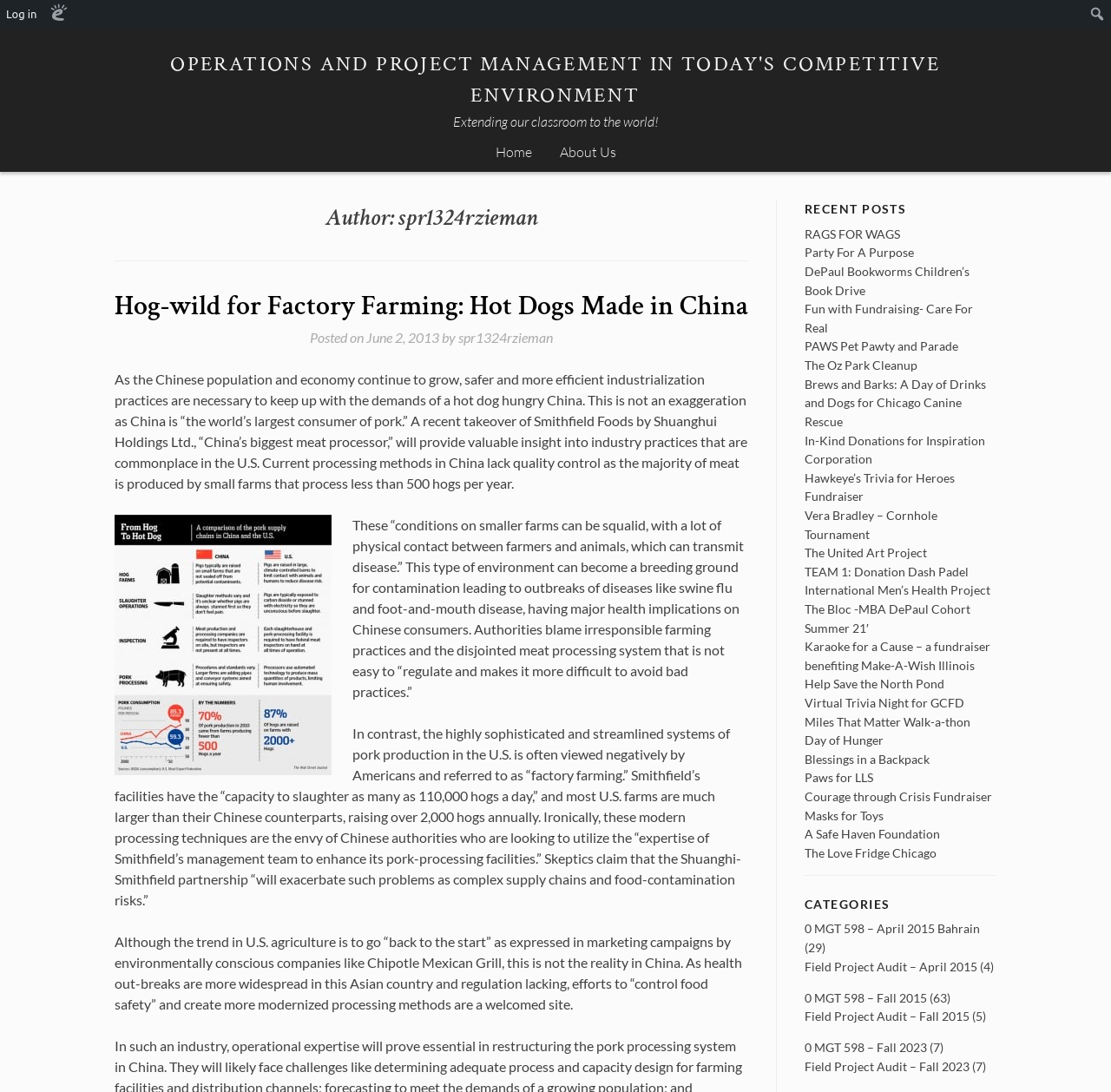Determine the main heading text of the webpage.

OPERATIONS AND PROJECT MANAGEMENT IN TODAY'S COMPETITIVE ENVIRONMENT